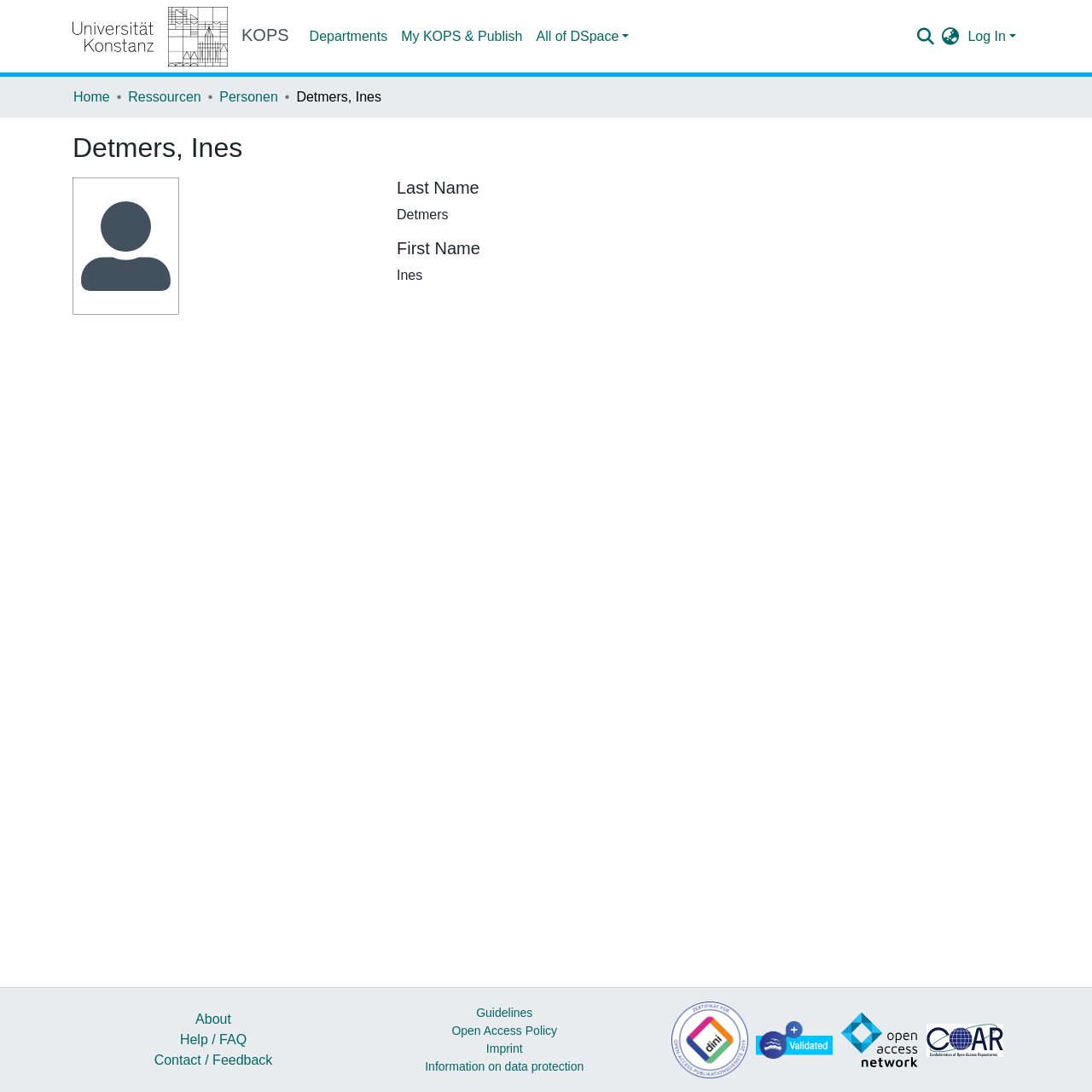Kindly determine the bounding box coordinates for the area that needs to be clicked to execute this instruction: "Switch language".

[0.857, 0.024, 0.883, 0.043]